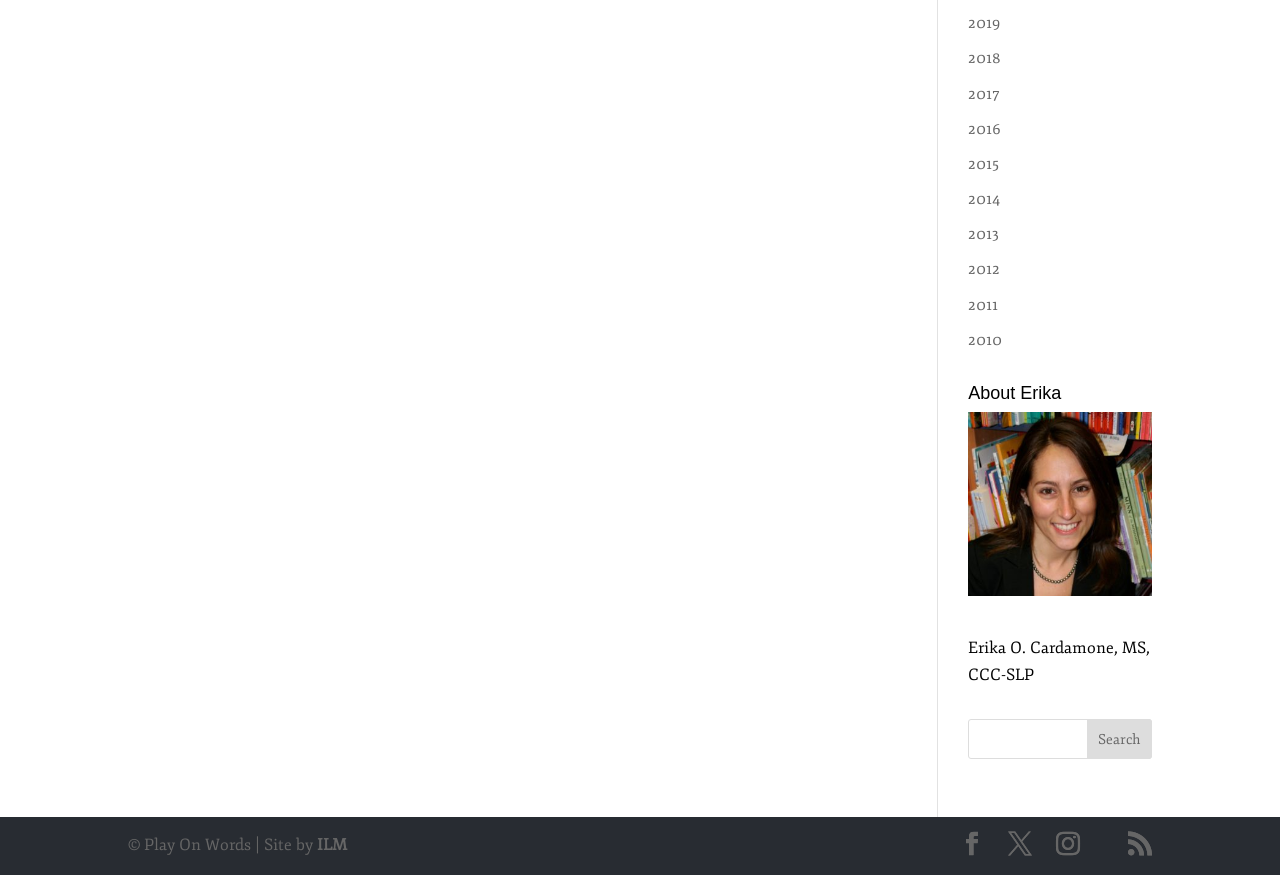Refer to the screenshot and give an in-depth answer to this question: Who designed the website?

I found a link element with the text 'ILM' near the copyright information, which suggests that ILM is the website designer.